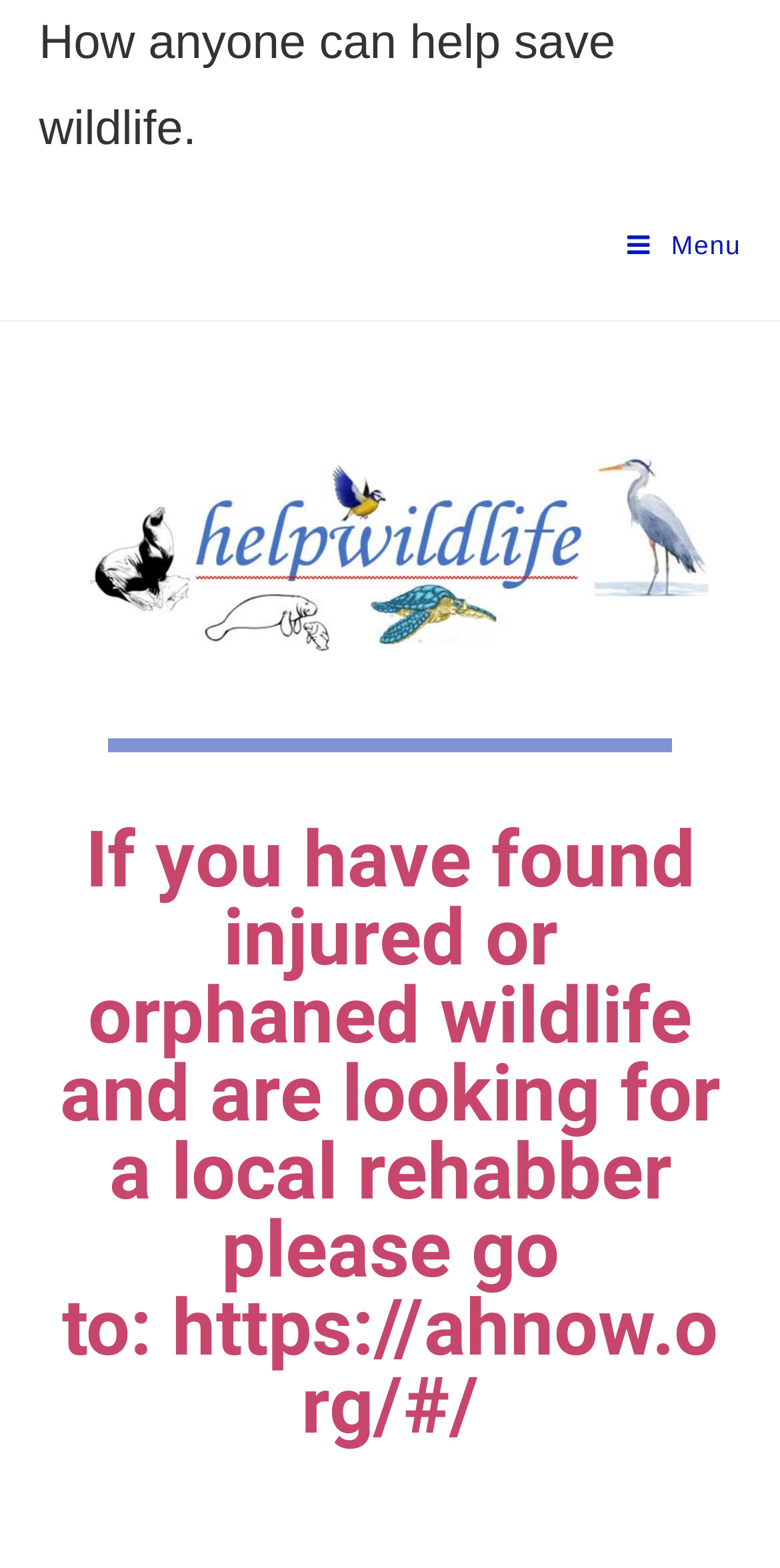Based on the element description: "Menu", identify the UI element and provide its bounding box coordinates. Use four float numbers between 0 and 1, [left, top, right, bottom].

[0.804, 0.147, 0.95, 0.166]